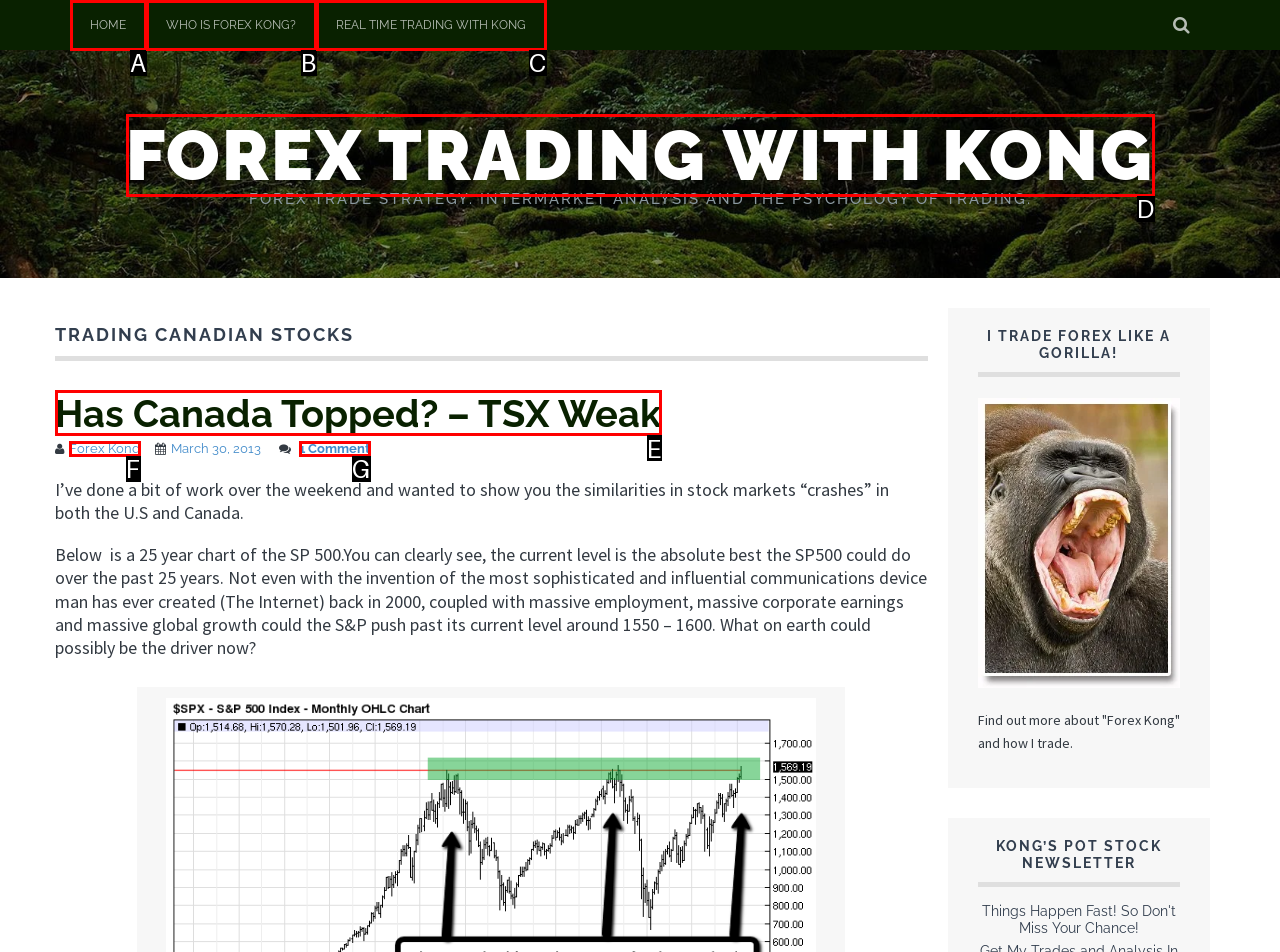From the provided options, pick the HTML element that matches the description: Who is Forex Kong?. Respond with the letter corresponding to your choice.

B